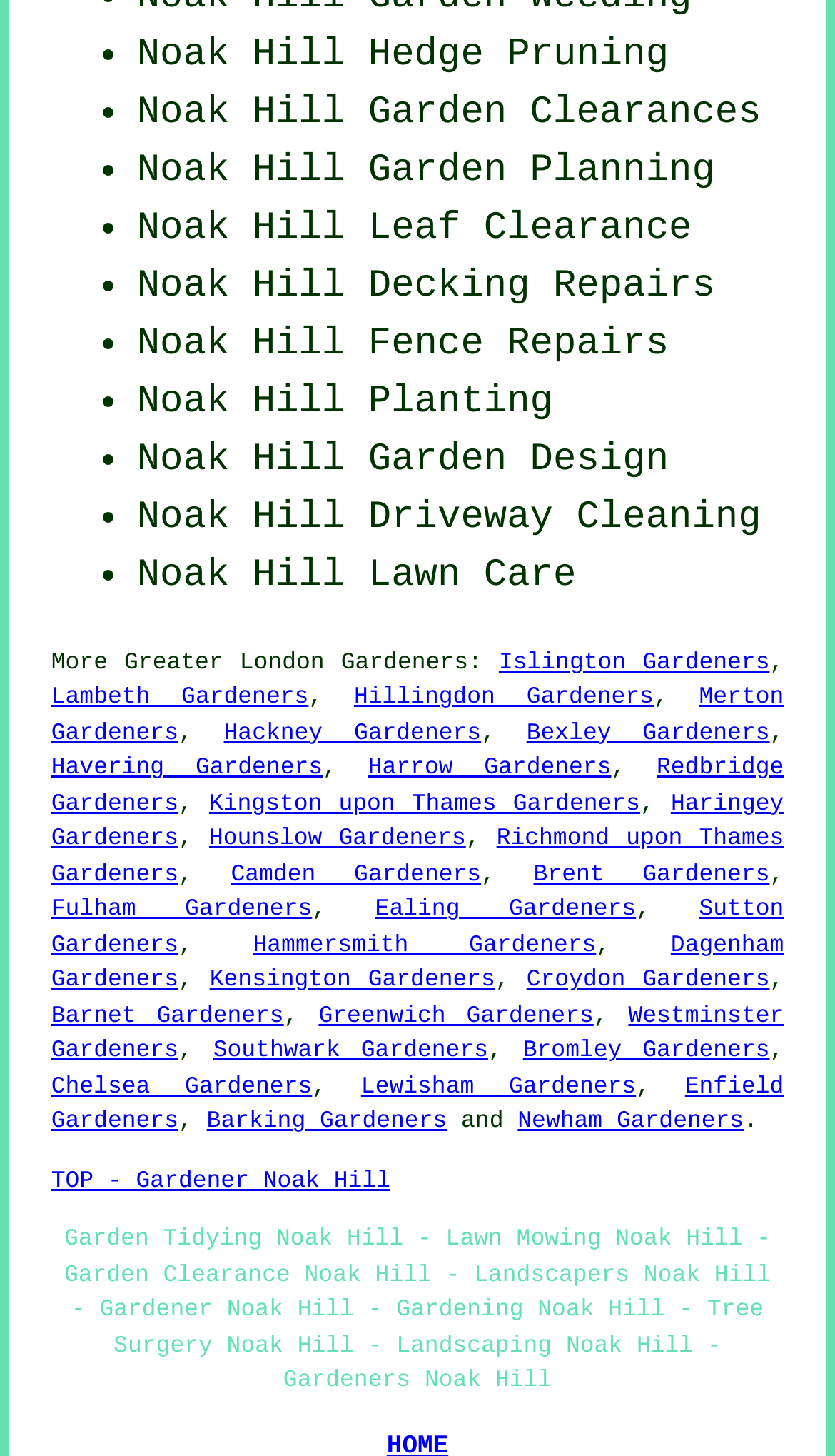Identify the bounding box for the UI element described as: "title="Home"". The coordinates should be four float numbers between 0 and 1, i.e., [left, top, right, bottom].

None